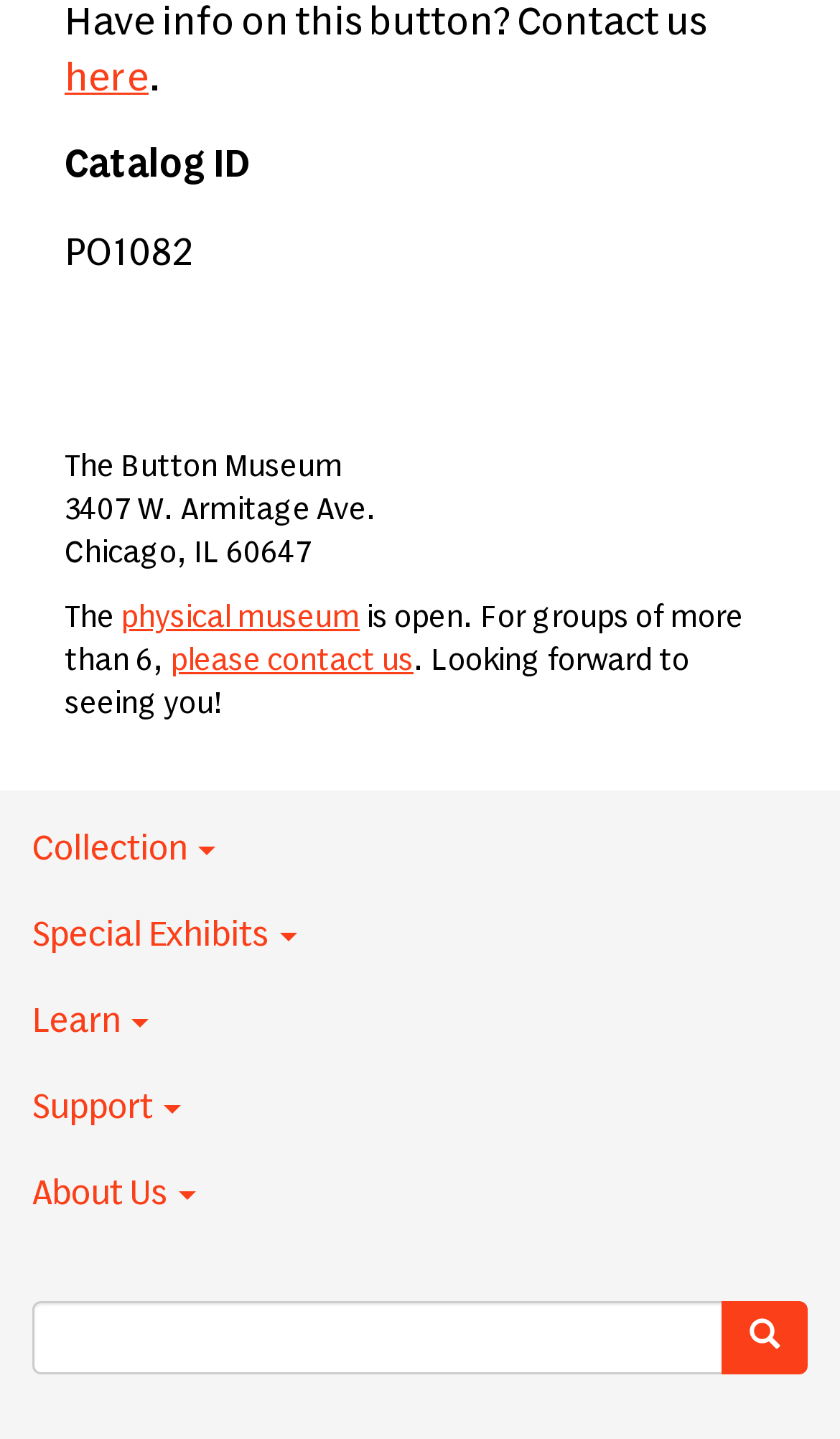Identify the bounding box coordinates for the element that needs to be clicked to fulfill this instruction: "click the link to learn more about the physical museum". Provide the coordinates in the format of four float numbers between 0 and 1: [left, top, right, bottom].

[0.144, 0.419, 0.428, 0.44]